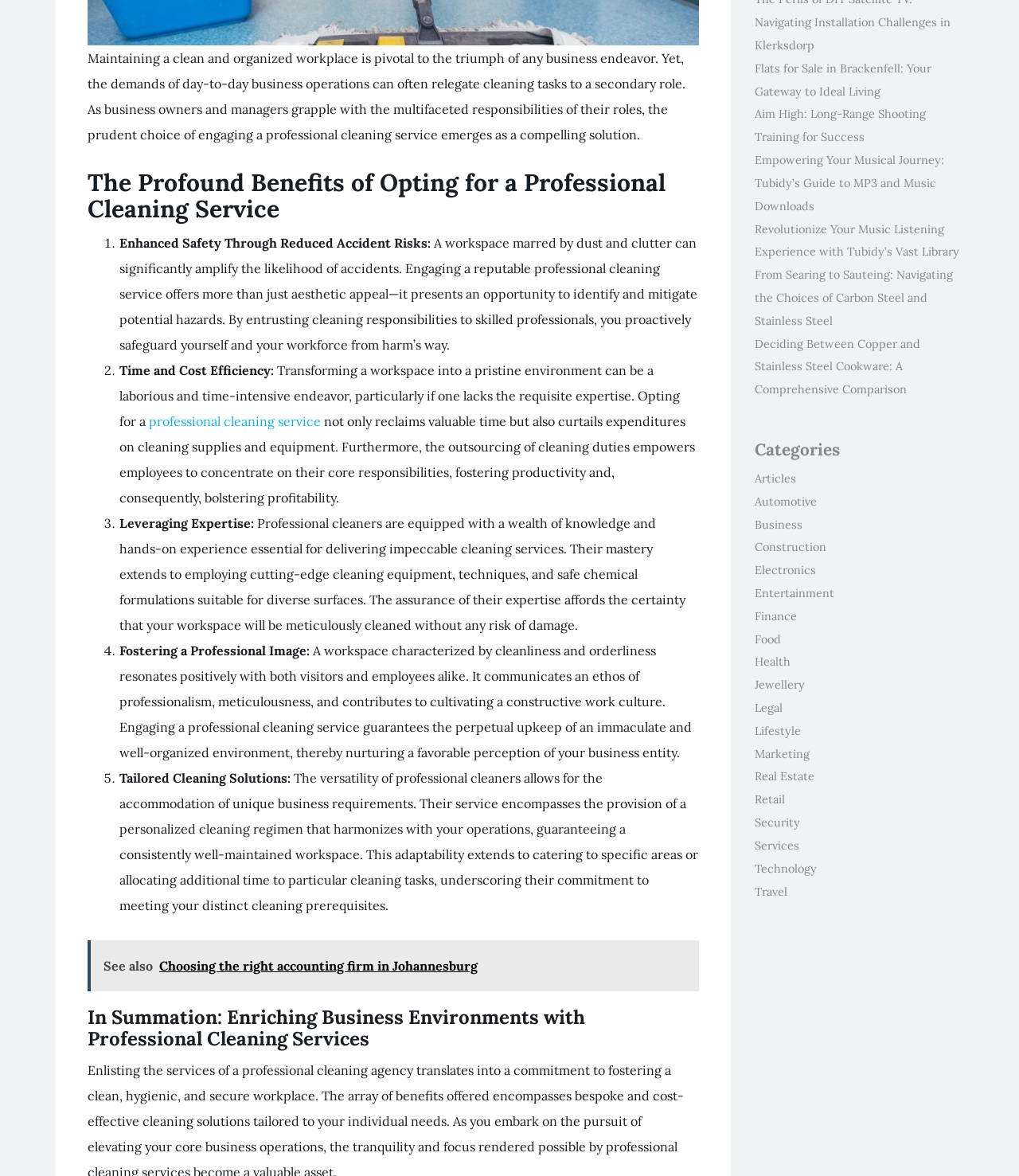From the given element description: "professional cleaning service", find the bounding box for the UI element. Provide the coordinates as four float numbers between 0 and 1, in the order [left, top, right, bottom].

[0.146, 0.352, 0.315, 0.365]